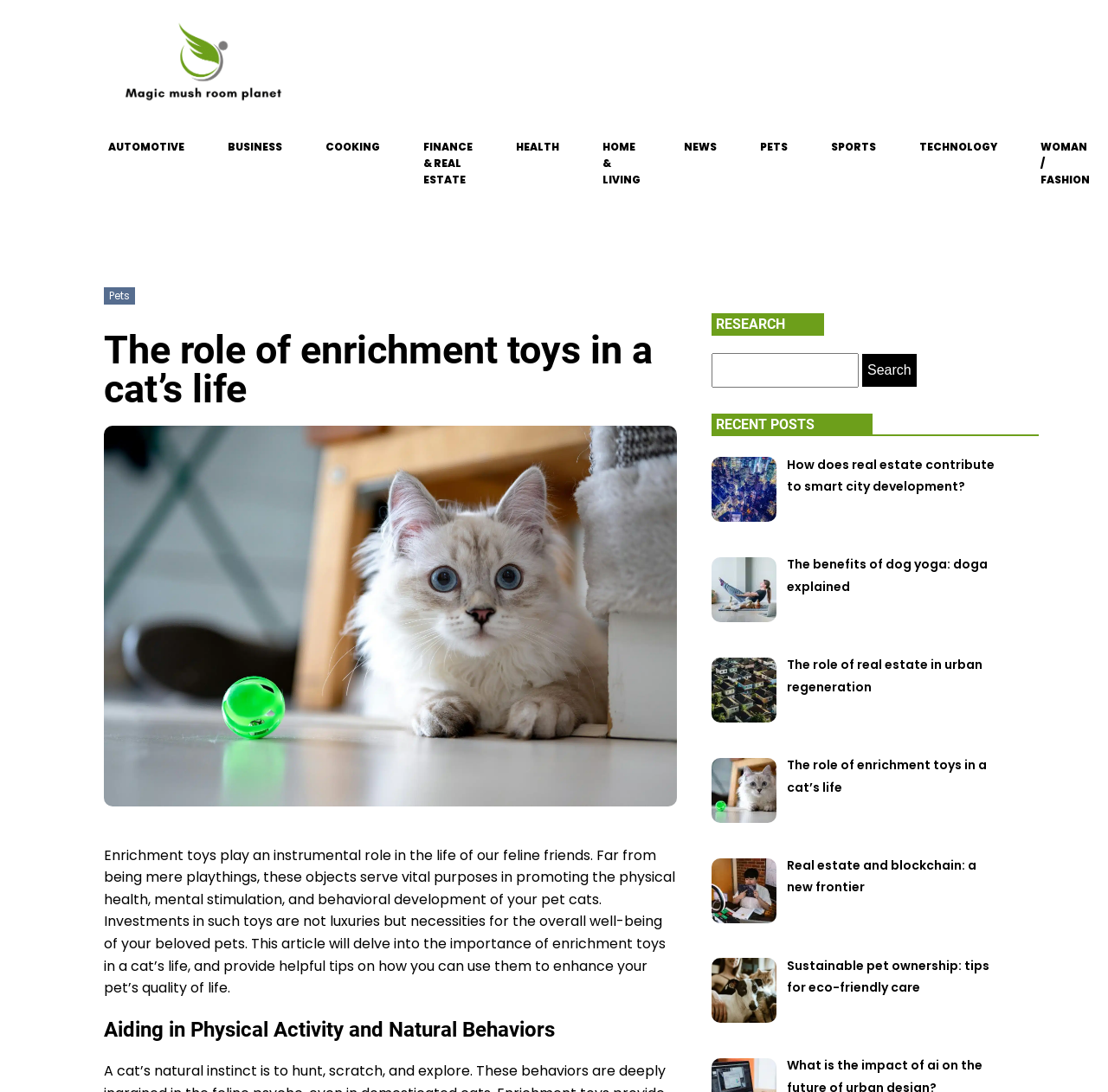Provide your answer in one word or a succinct phrase for the question: 
What is the main topic of this webpage?

Enrichment toys for cats